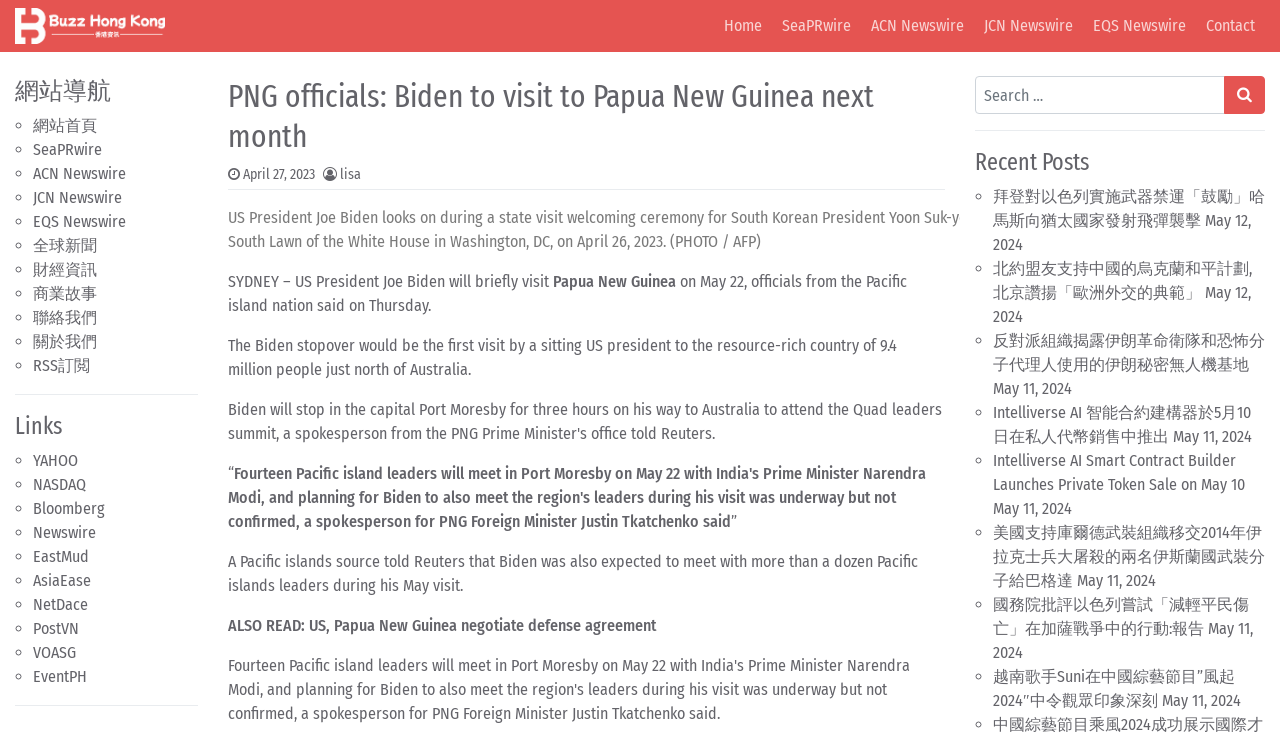Given the description of a UI element: "EQS Newswire", identify the bounding box coordinates of the matching element in the webpage screenshot.

[0.846, 0.011, 0.934, 0.06]